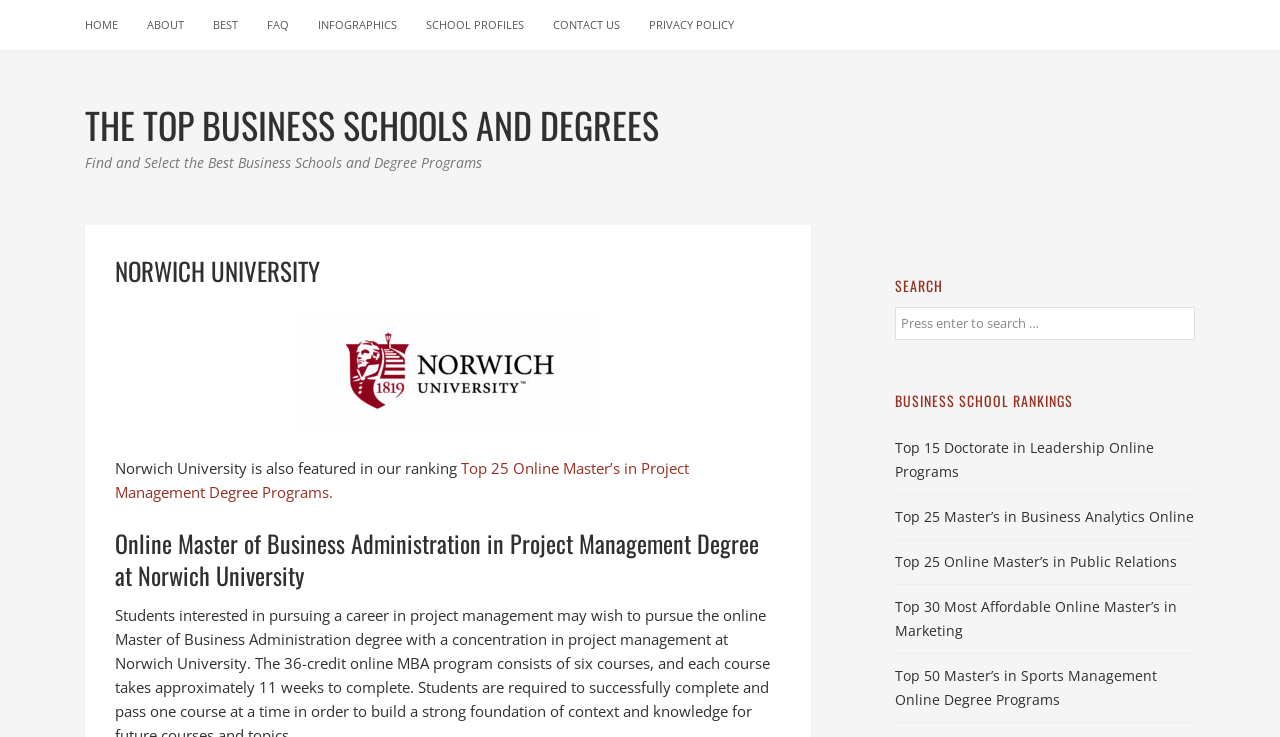What is the purpose of the search bar?
Please provide a single word or phrase as your answer based on the image.

To search